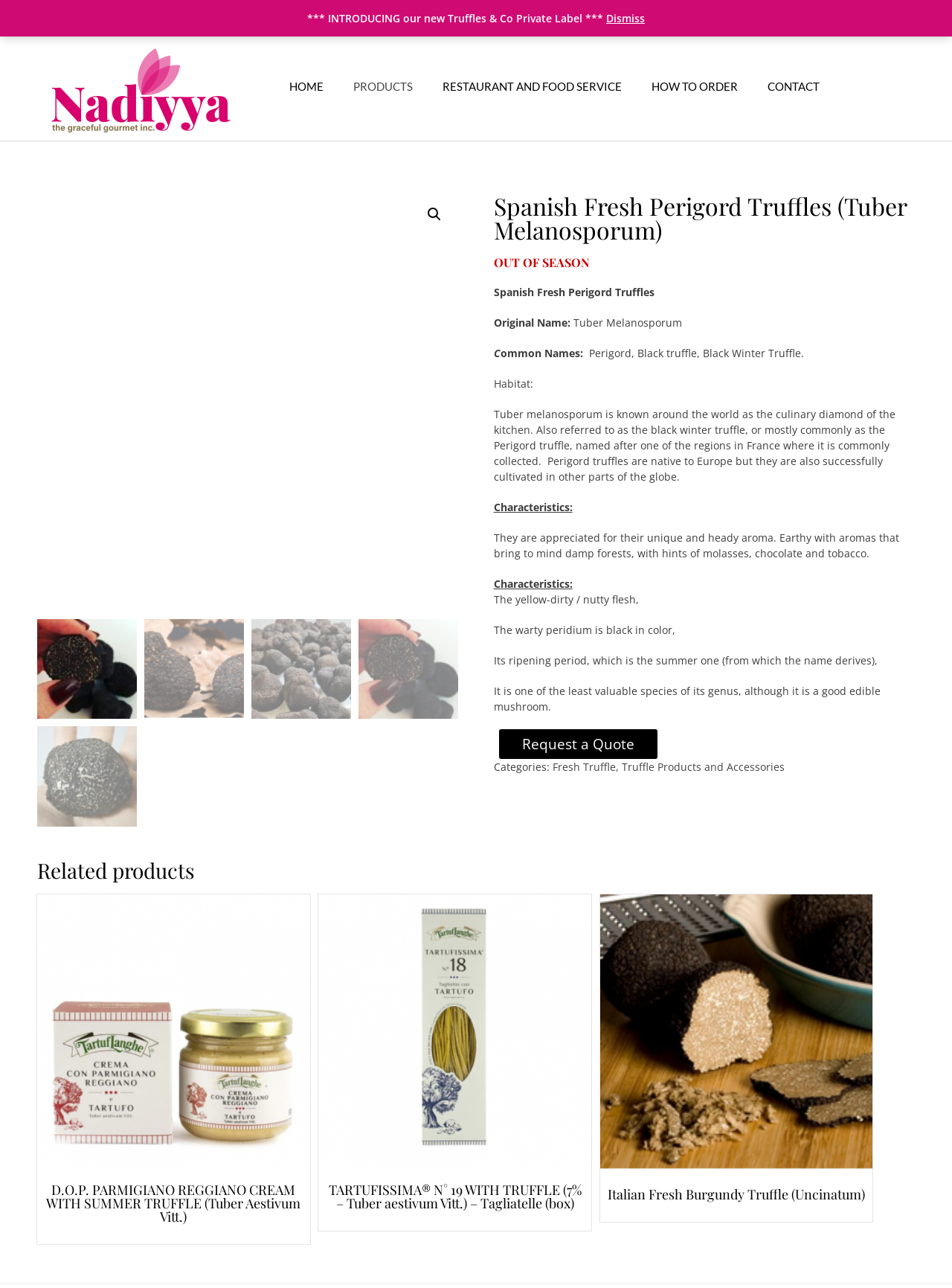Find the bounding box coordinates of the element to click in order to complete this instruction: "View D.O.P. PARMIGIANO REGGIANO CREAM WITH SUMMER TRUFFLE product". The bounding box coordinates must be four float numbers between 0 and 1, denoted as [left, top, right, bottom].

[0.039, 0.694, 0.325, 0.954]